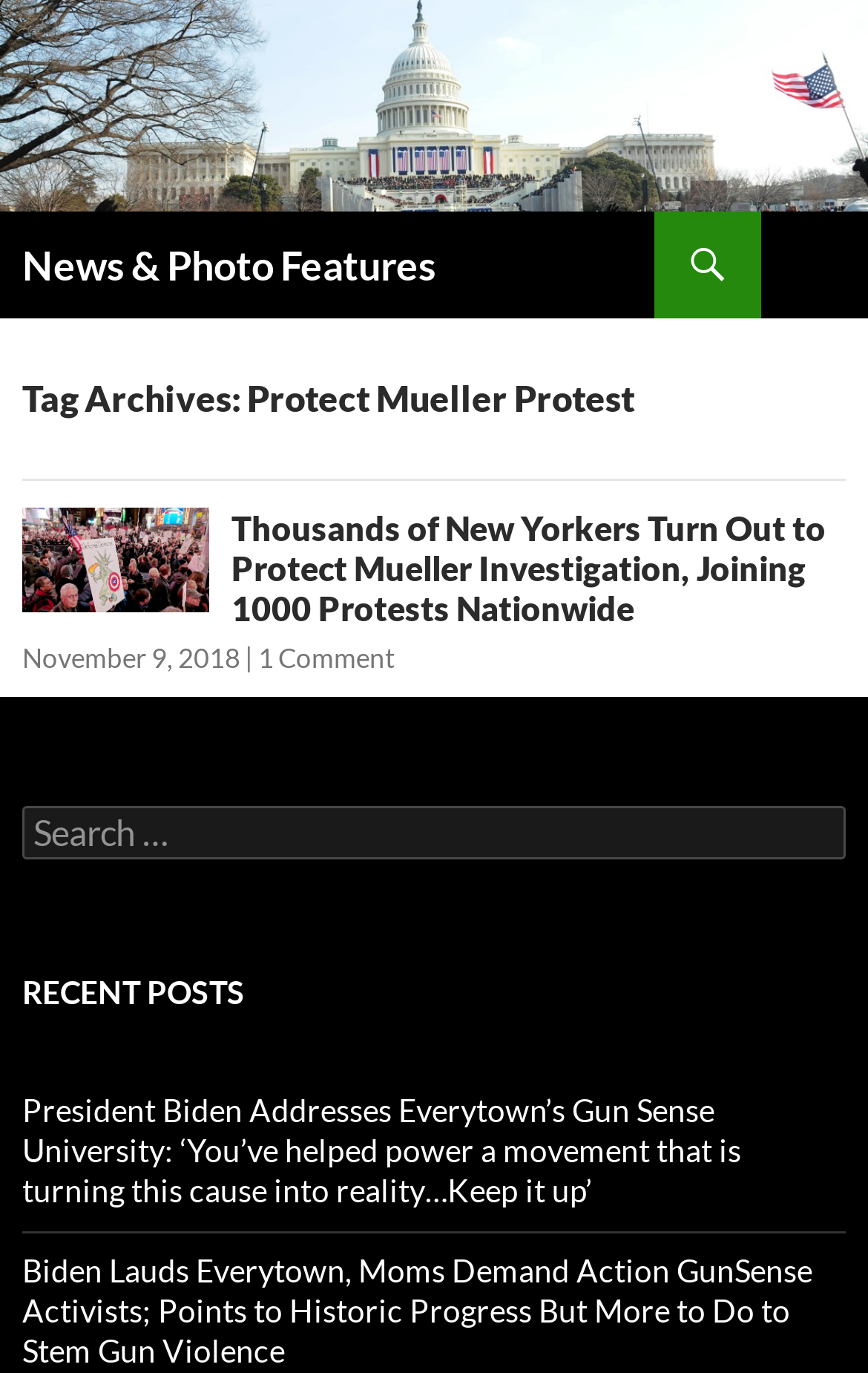Using a single word or phrase, answer the following question: 
What is the date of the first article?

November 9, 2018